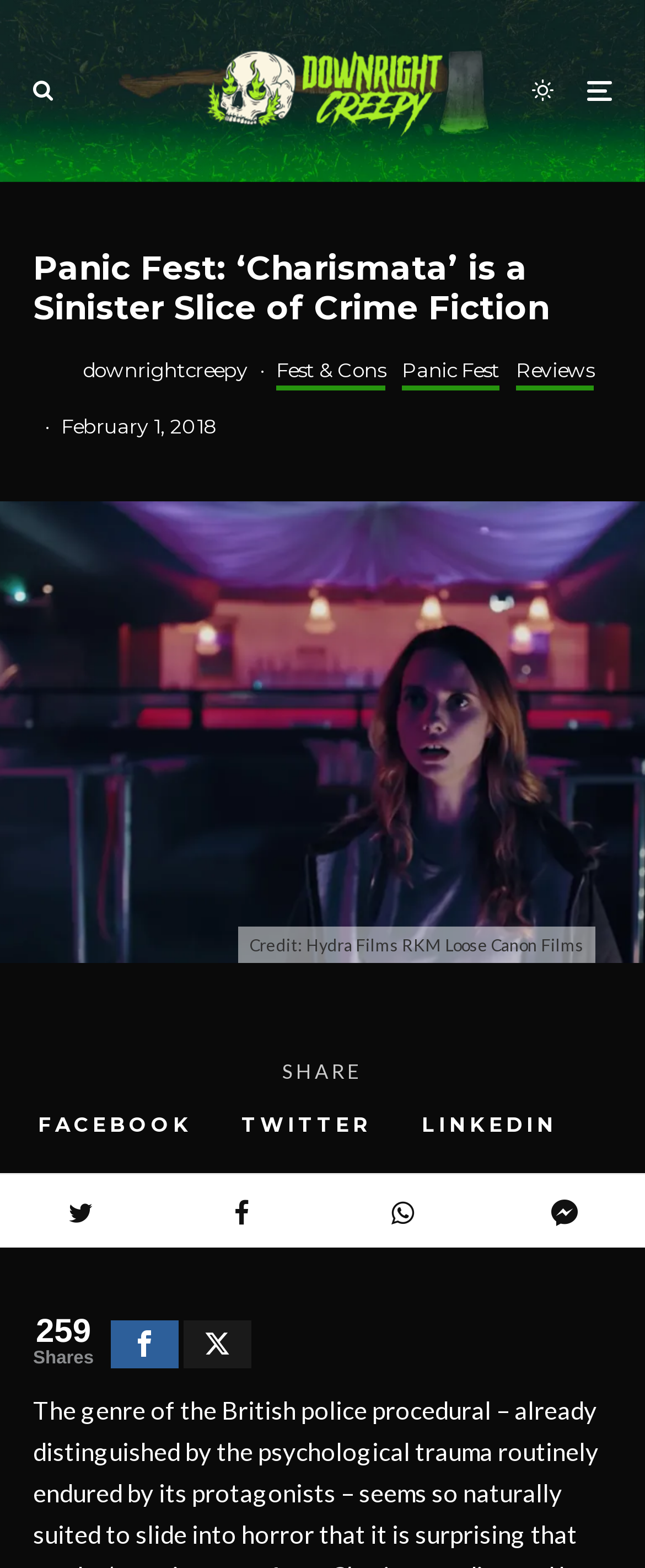Locate the UI element described as follows: "alt="Avatar photo"". Return the bounding box coordinates as four float numbers between 0 and 1 in the order [left, top, right, bottom].

[0.051, 0.224, 0.108, 0.247]